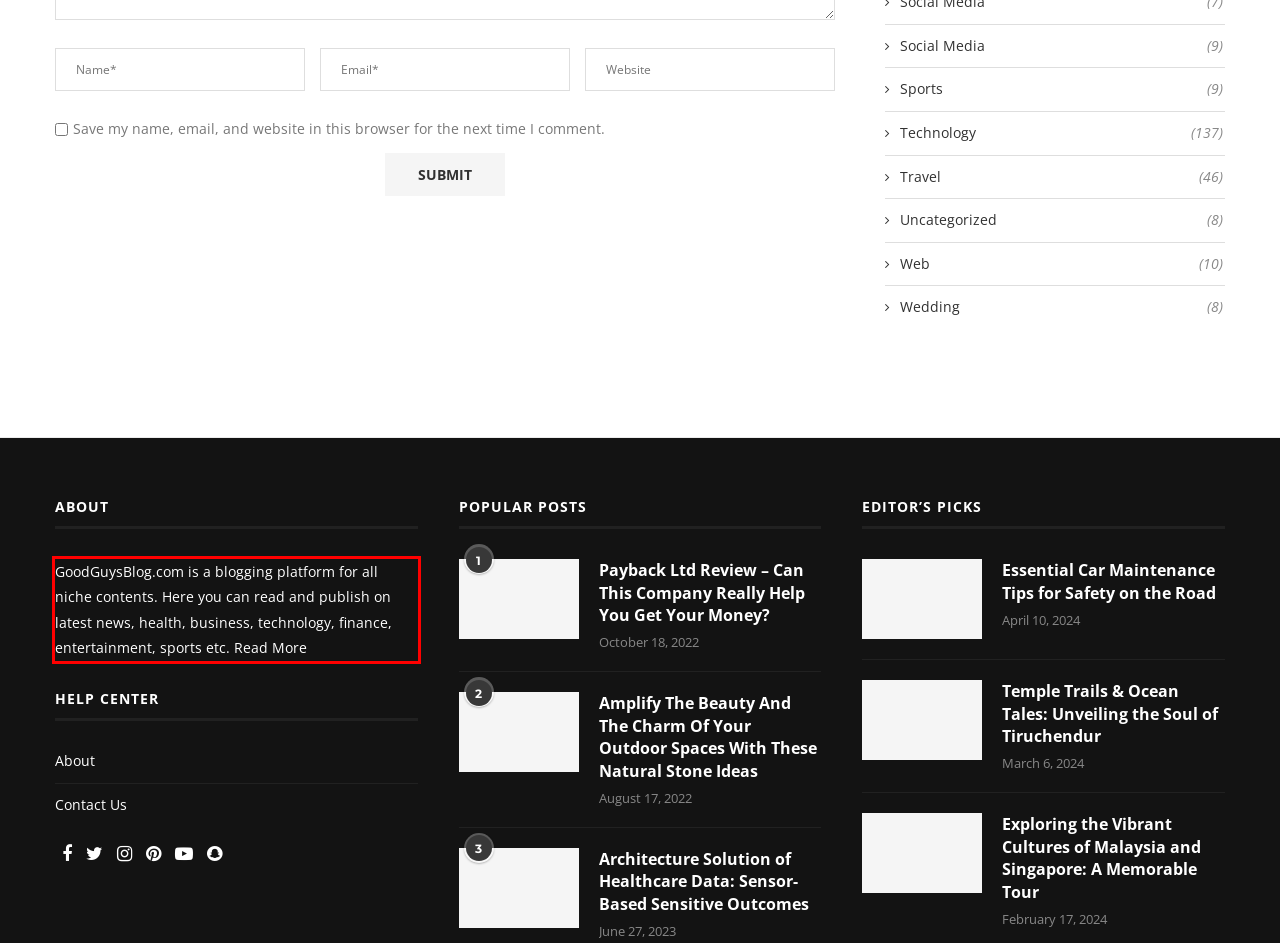Given a screenshot of a webpage containing a red bounding box, perform OCR on the text within this red bounding box and provide the text content.

GoodGuysBlog.com is a blogging platform for all niche contents. Here you can read and publish on latest news, health, business, technology, finance, entertainment, sports etc. Read More